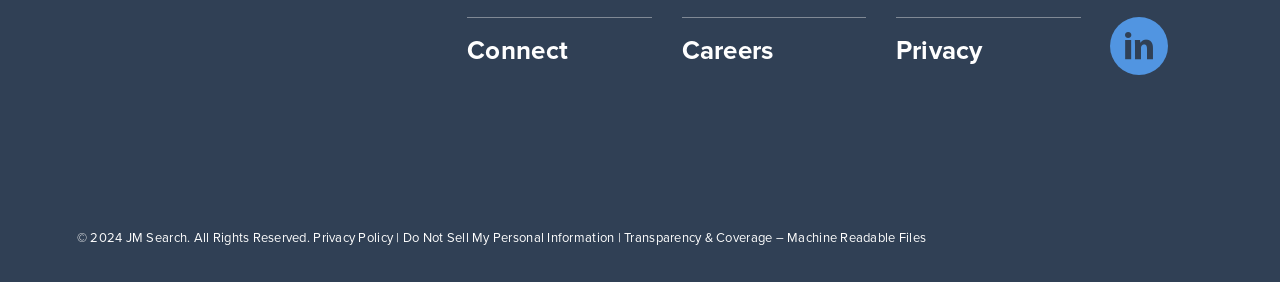How many links are there in the footer?
Provide a one-word or short-phrase answer based on the image.

5